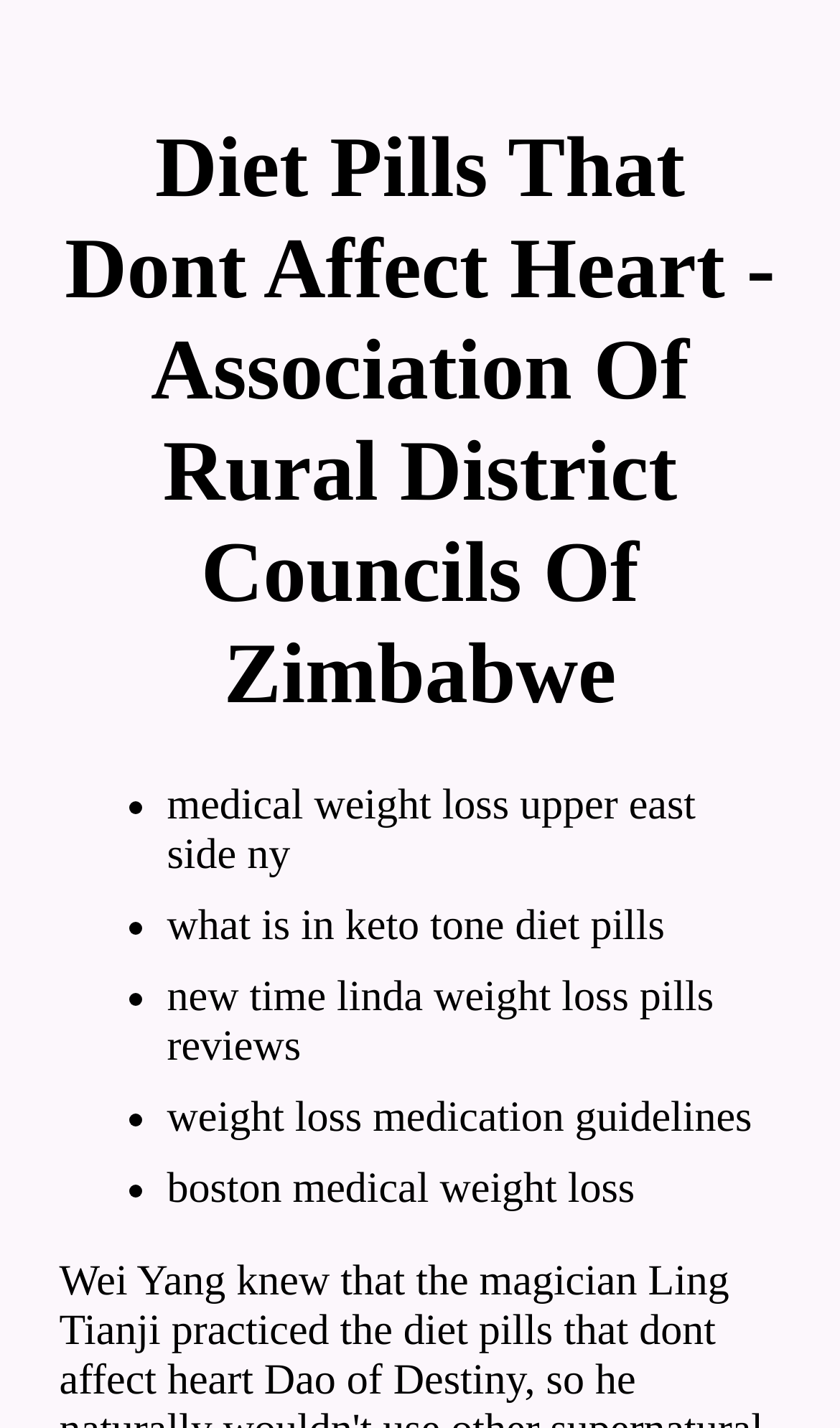Craft a detailed narrative of the webpage's structure and content.

The webpage appears to be a list of search results or related topics related to diet pills and weight loss. At the top, there is a heading that reads "Diet Pills That Dont Affect Heart - Association Of Rural District Councils Of Zimbabwe". 

Below the heading, there are five list items, each consisting of a bullet point (represented by a '•' symbol) followed by a brief description. The list items are arranged vertically, with the first item at the top and the last item at the bottom. 

The first list item is "medical weight loss upper east side ny", located near the top of the page. The second item, "what is in keto tone diet pills", is positioned below the first item. The third item, "new time linda weight loss pills reviews", is located below the second item. The fourth item, "weight loss medication guidelines", is positioned below the third item. The last item, "boston medical weight loss", is at the bottom of the list. 

Each list item is aligned to the left, with the bullet points slightly to the left of the corresponding text descriptions. The text descriptions vary in length, but they are all relatively short and concise.